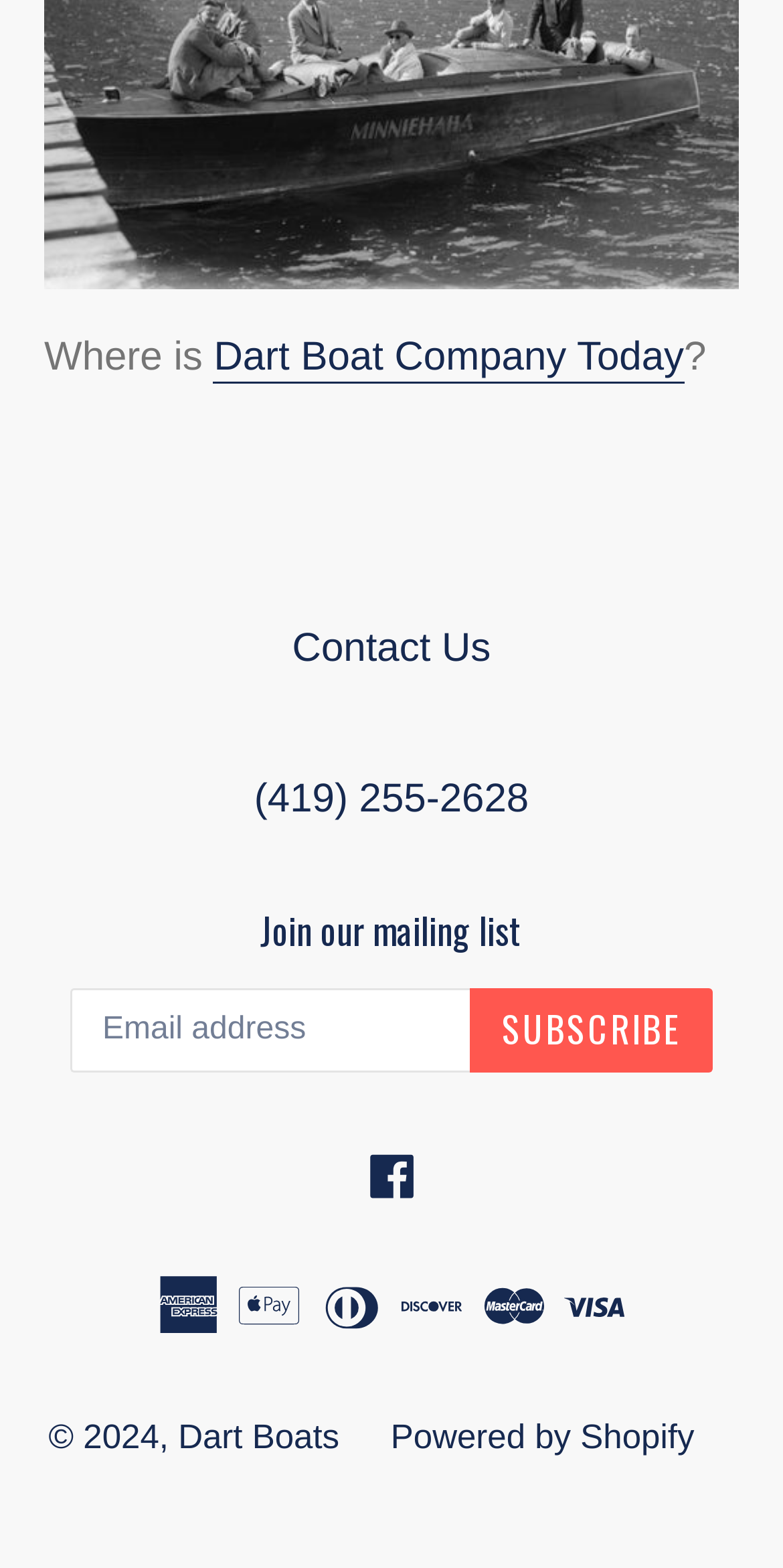Using the details in the image, give a detailed response to the question below:
What is the purpose of the textbox?

The textbox is present next to the 'Join our mailing list' static text and is used to input email addresses to join the mailing list, as indicated by the 'SUBSCRIBE' button next to it.